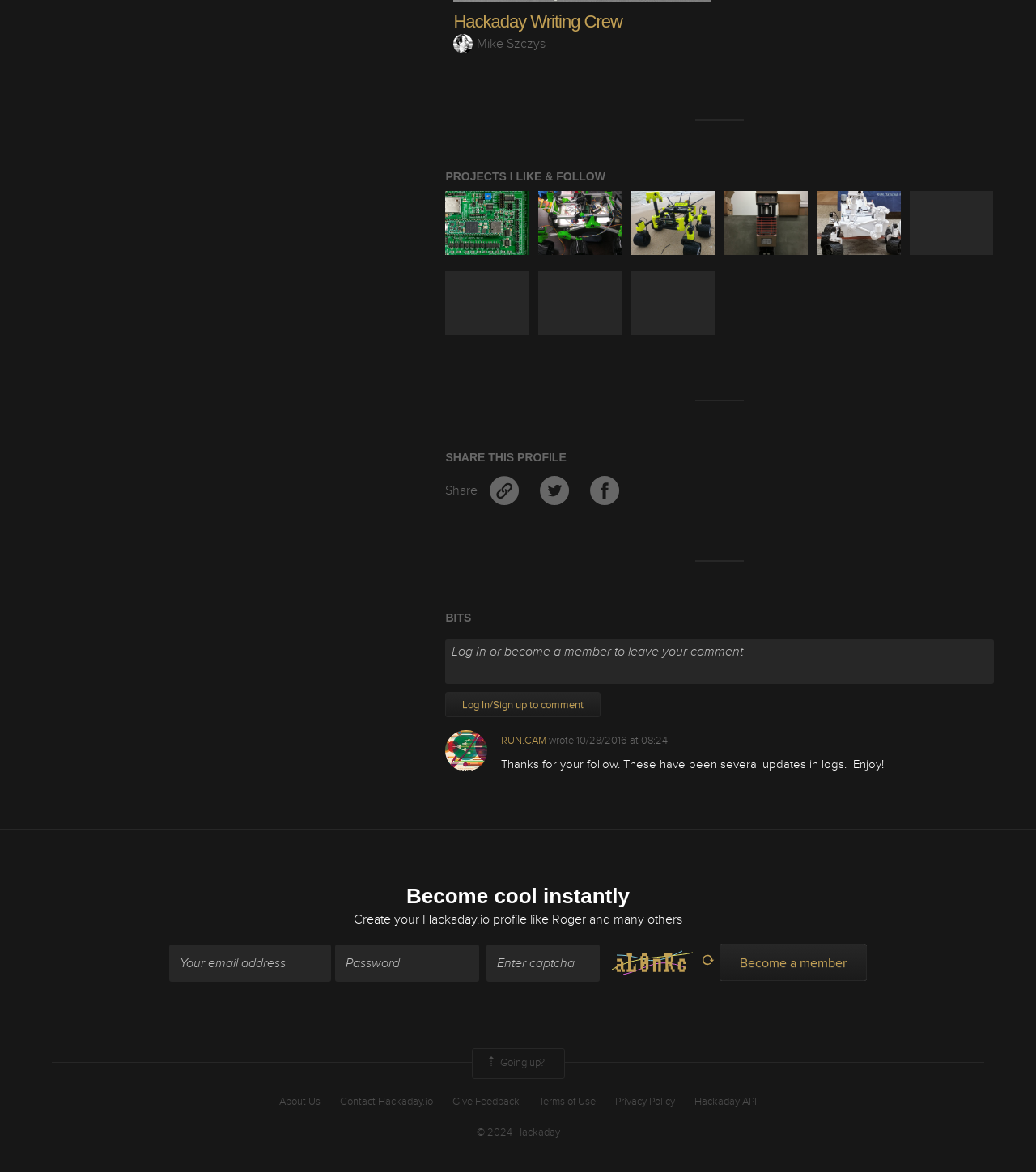Please determine the bounding box coordinates of the section I need to click to accomplish this instruction: "Click on the 'Hackaday Writing Crew' link".

[0.438, 0.01, 0.601, 0.027]